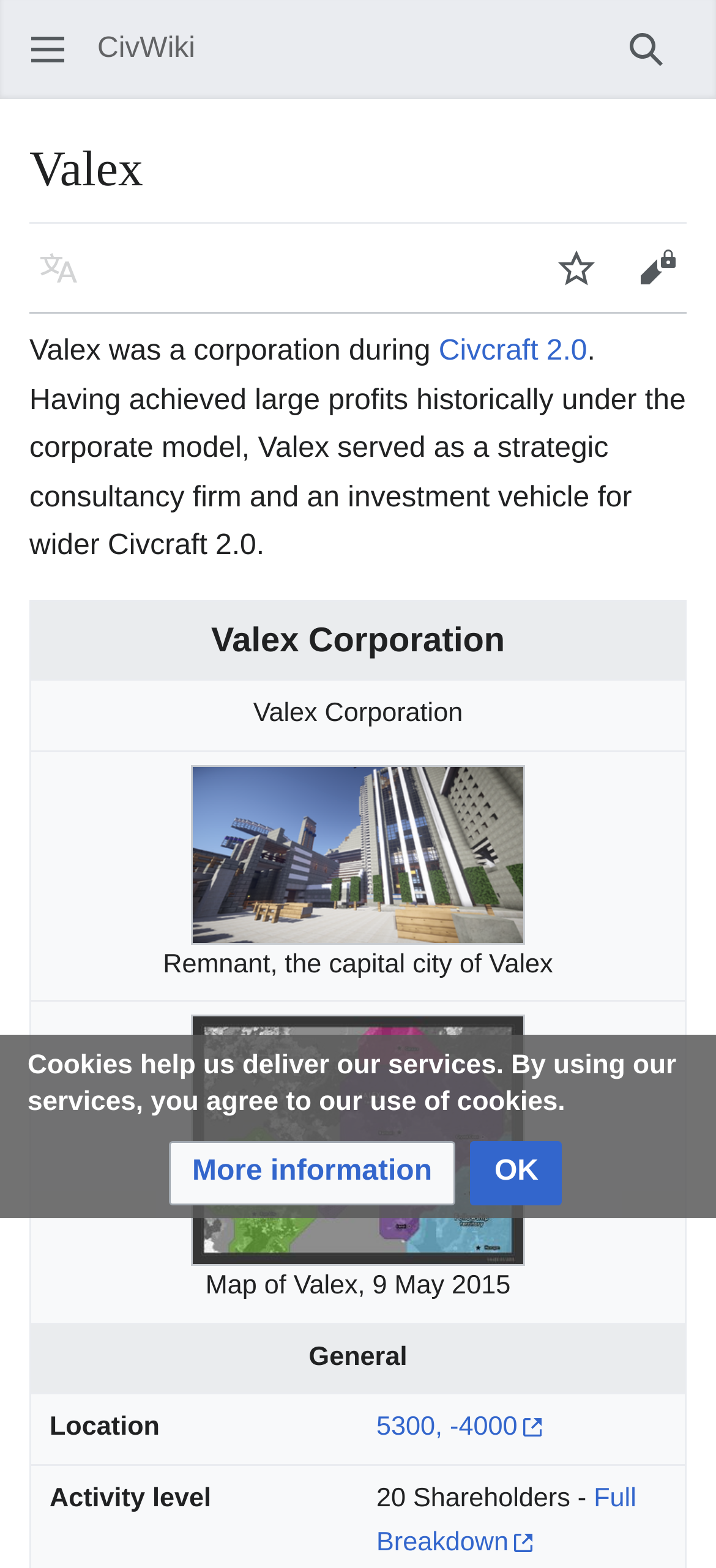Could you specify the bounding box coordinates for the clickable section to complete the following instruction: "Search for something"?

[0.846, 0.006, 0.959, 0.057]